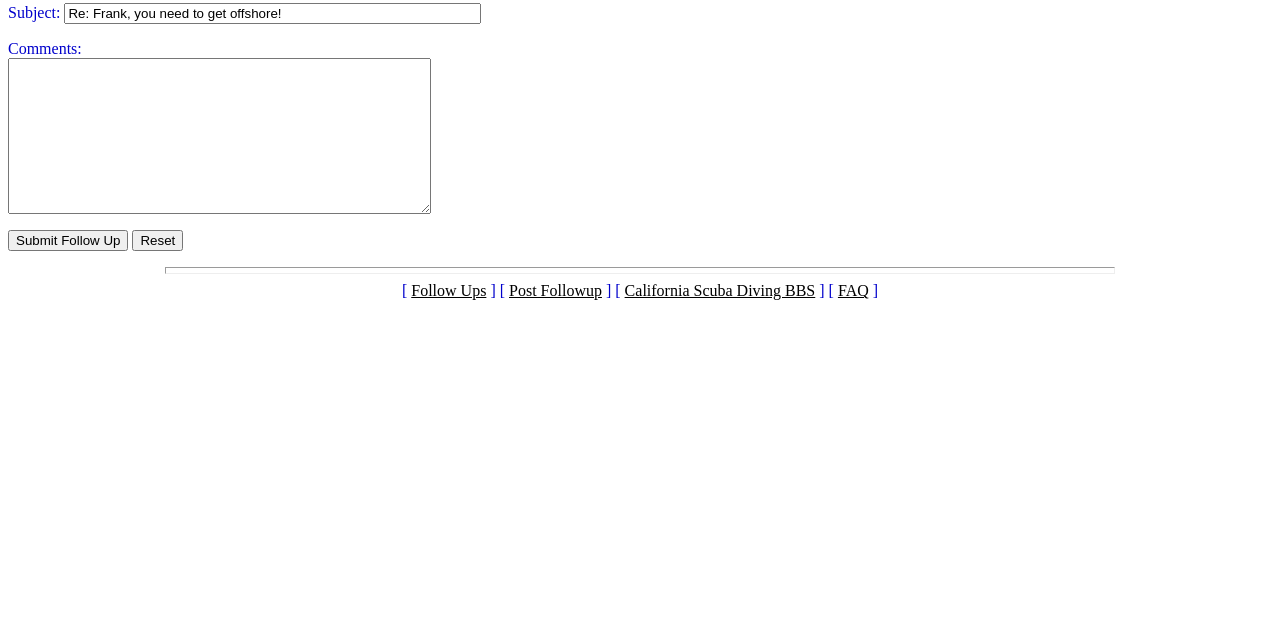Determine the bounding box coordinates for the HTML element described here: "FAQ".

[0.655, 0.441, 0.679, 0.468]